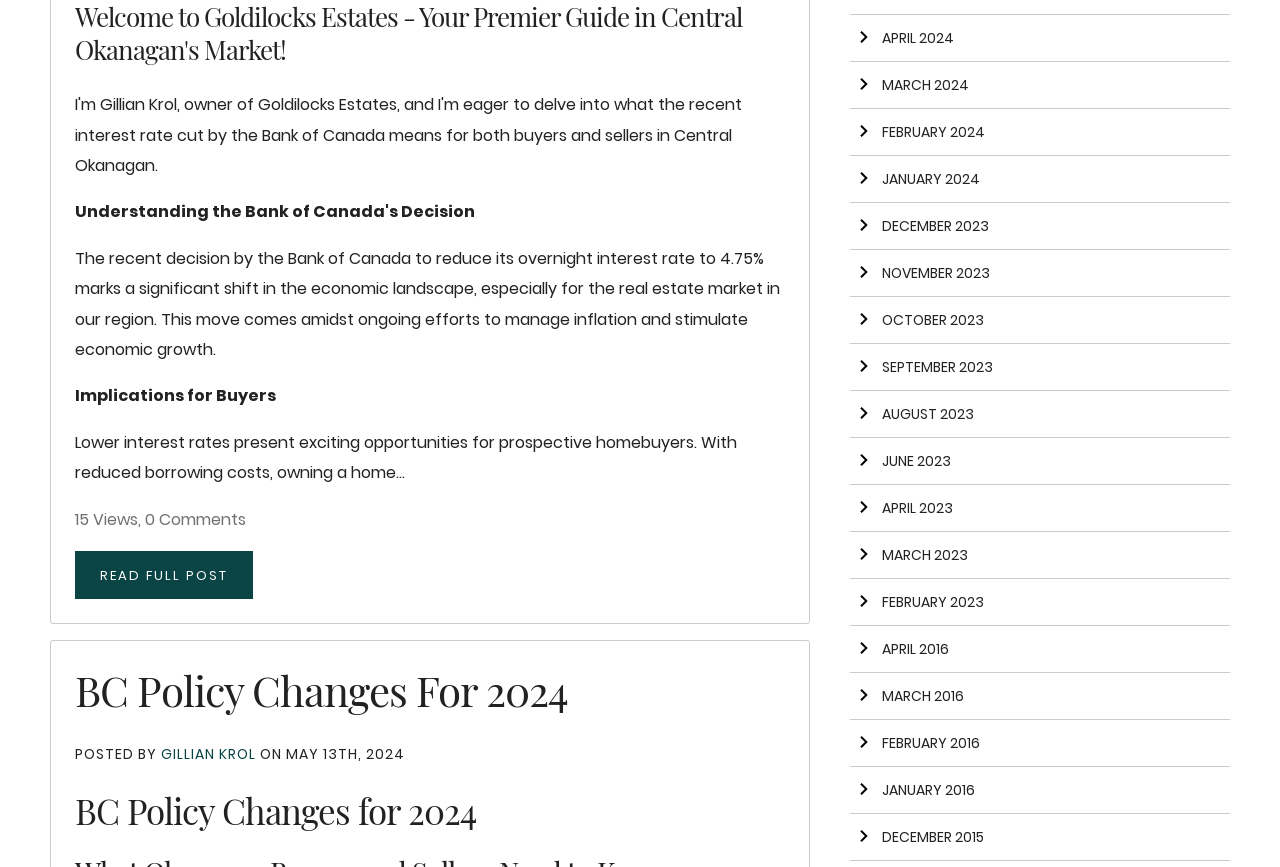Kindly determine the bounding box coordinates for the clickable area to achieve the given instruction: "Go to MAY 13TH, 2024 post".

[0.223, 0.858, 0.316, 0.881]